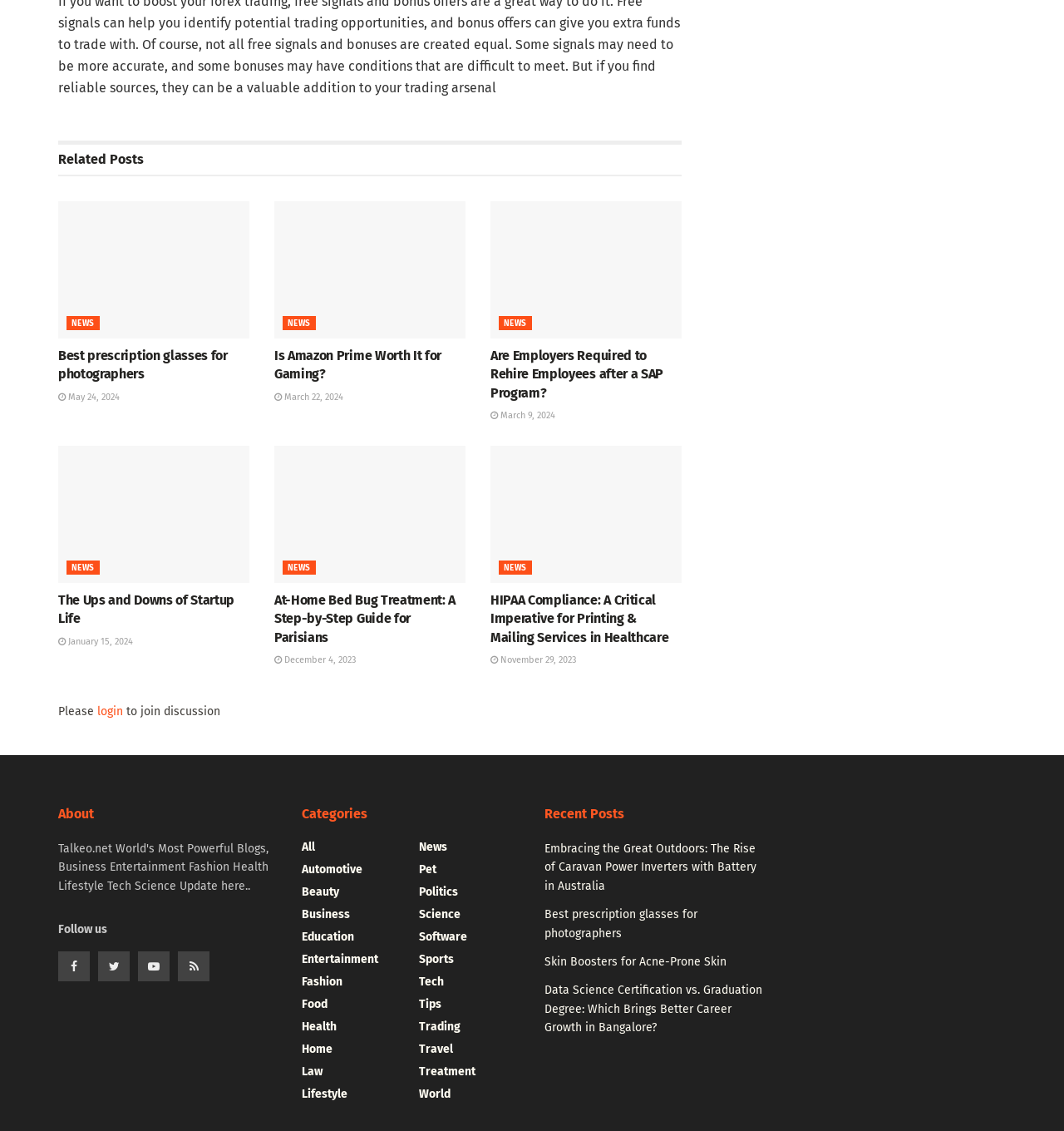Determine the bounding box coordinates for the area that needs to be clicked to fulfill this task: "Follow us on Facebook". The coordinates must be given as four float numbers between 0 and 1, i.e., [left, top, right, bottom].

[0.055, 0.841, 0.084, 0.867]